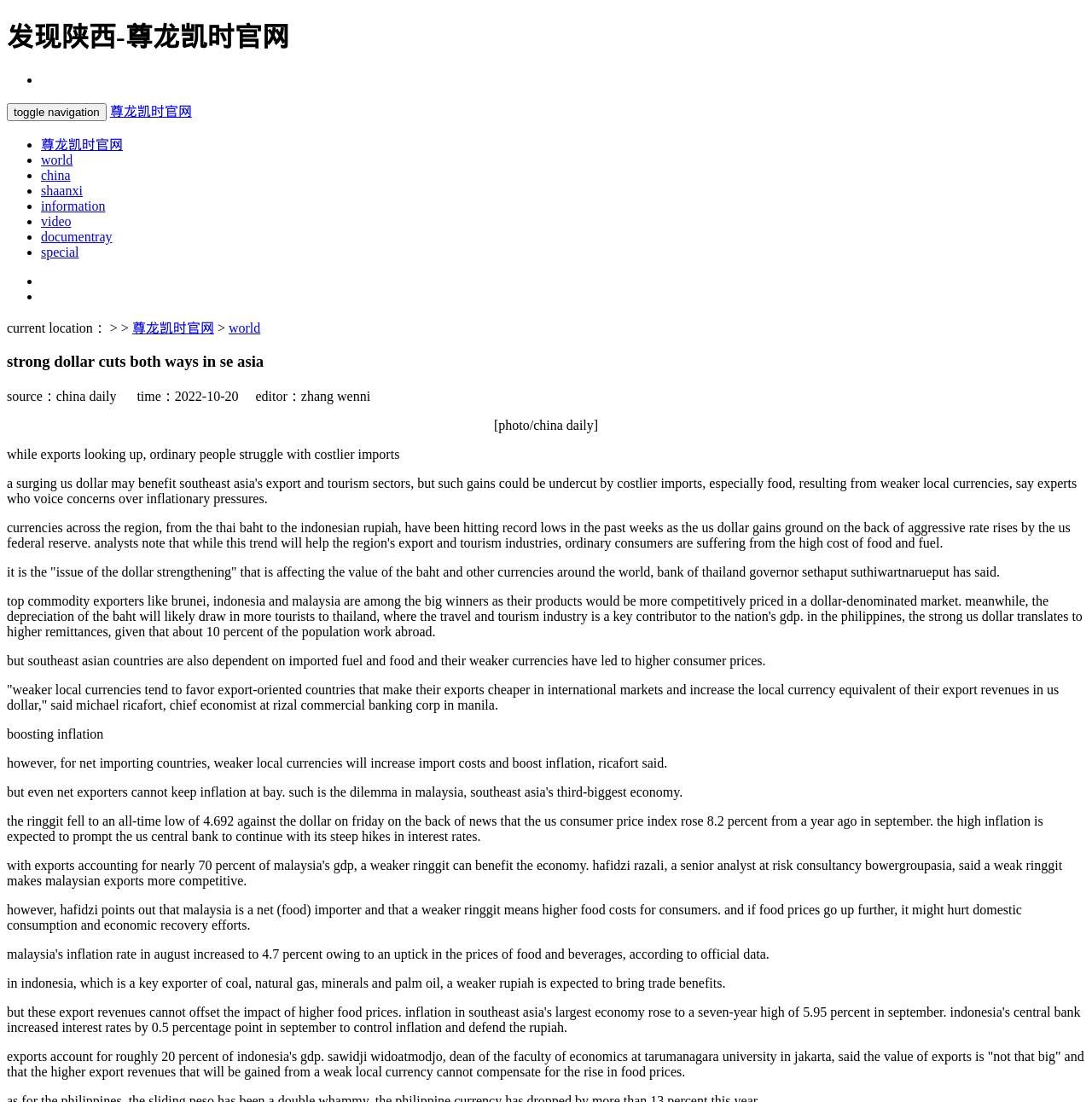Please locate the bounding box coordinates of the element's region that needs to be clicked to follow the instruction: "Search for specific content". The bounding box coordinates should be provided as four float numbers between 0 and 1, i.e., [left, top, right, bottom].

None